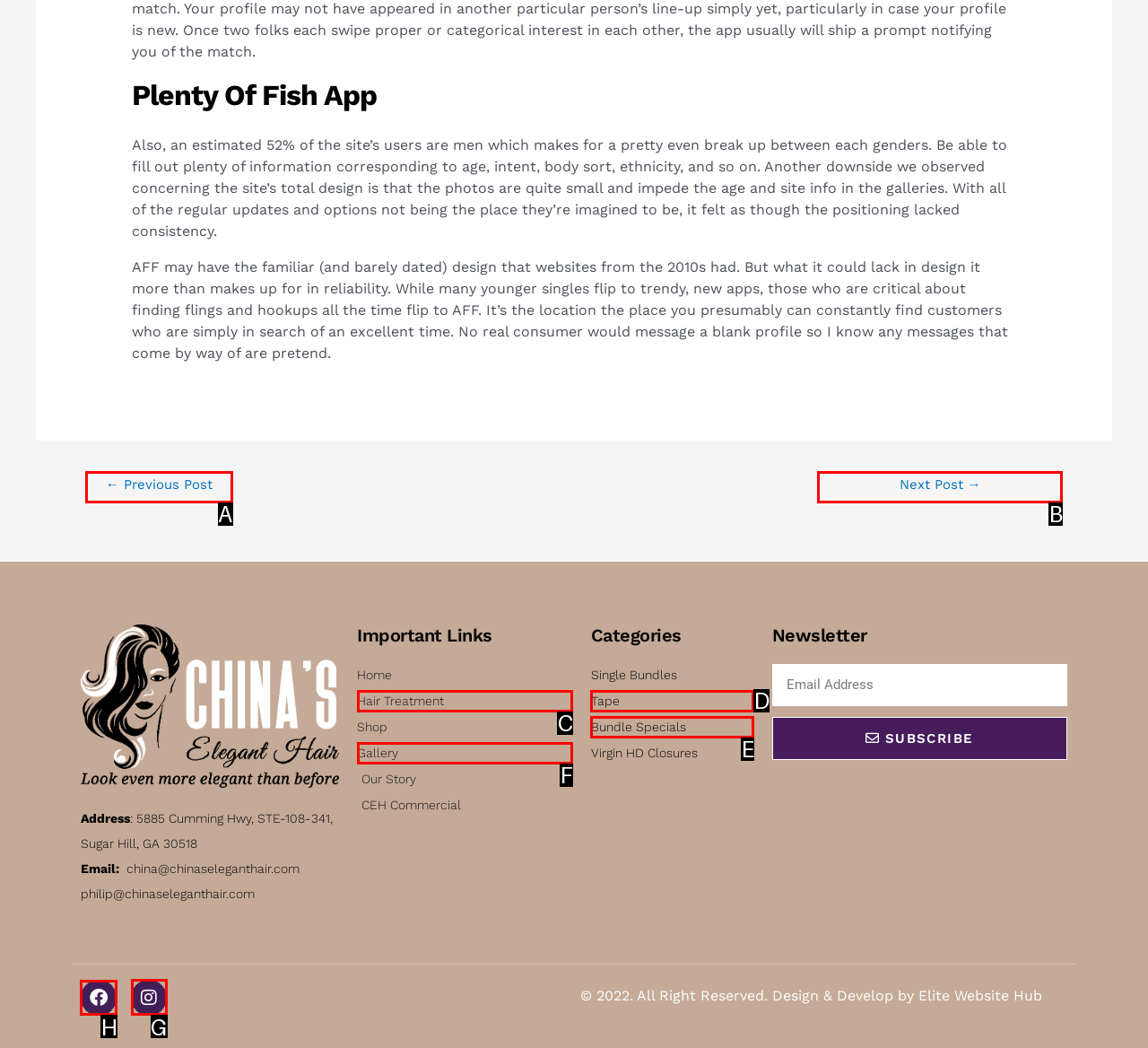Point out the HTML element I should click to achieve the following: Follow on Facebook Reply with the letter of the selected element.

H